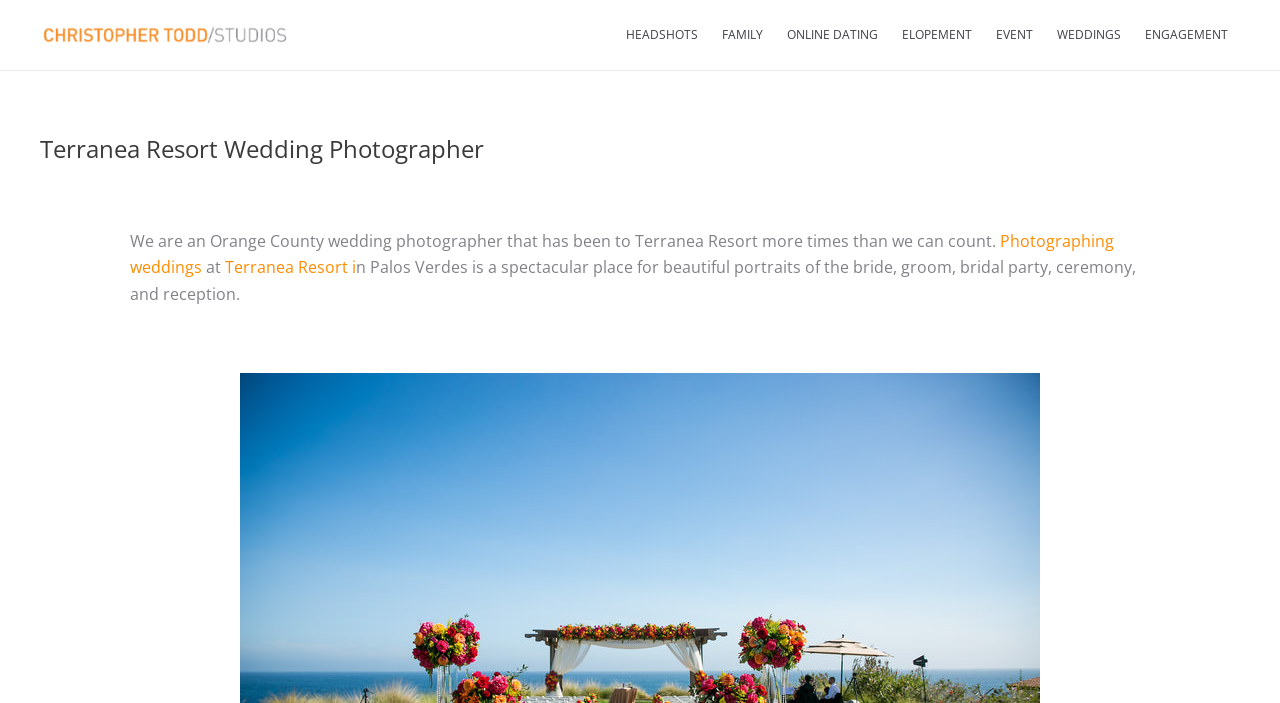Please predict the bounding box coordinates of the element's region where a click is necessary to complete the following instruction: "Explore 'Terranea Resort' information". The coordinates should be represented by four float numbers between 0 and 1, i.e., [left, top, right, bottom].

[0.176, 0.364, 0.278, 0.396]